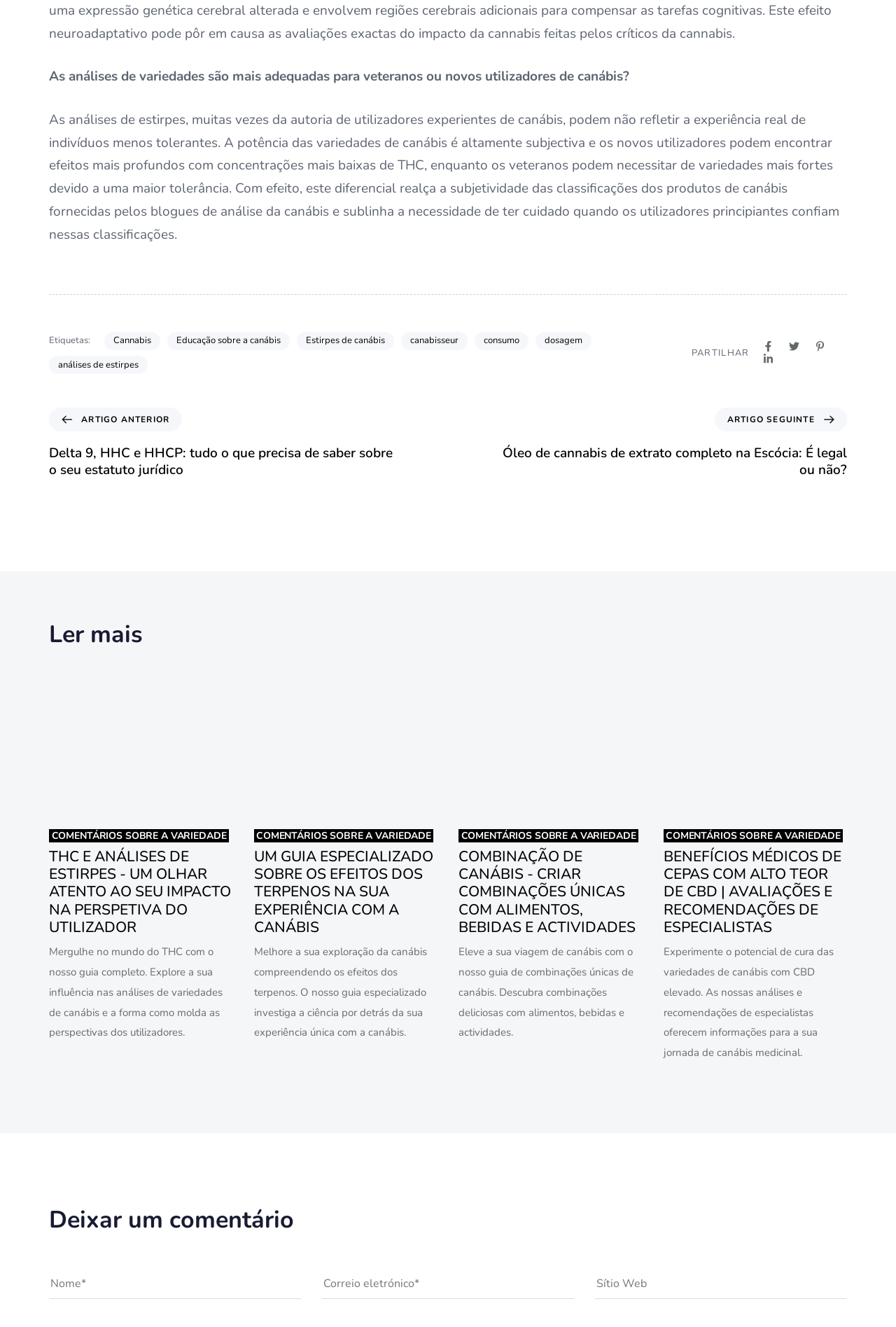From the details in the image, provide a thorough response to the question: What is the topic of the article?

Based on the content of the webpage, the topic of the article is about THC and strain analysis, which is evident from the headings and subheadings of the article, such as 'THC E ANÁLISES DE ESTIRPES - UM OLHAR ATENTO AO SEU IMPACTO NA PERSPETIVA DO UTILIZADOR' and 'BENEFÍCIOS MÉDICOS DE CEPAS COM ALTO TEOR DE CBD | AVALIAÇÕES E RECOMENDAÇÕES DE ESPECIALISTAS'.